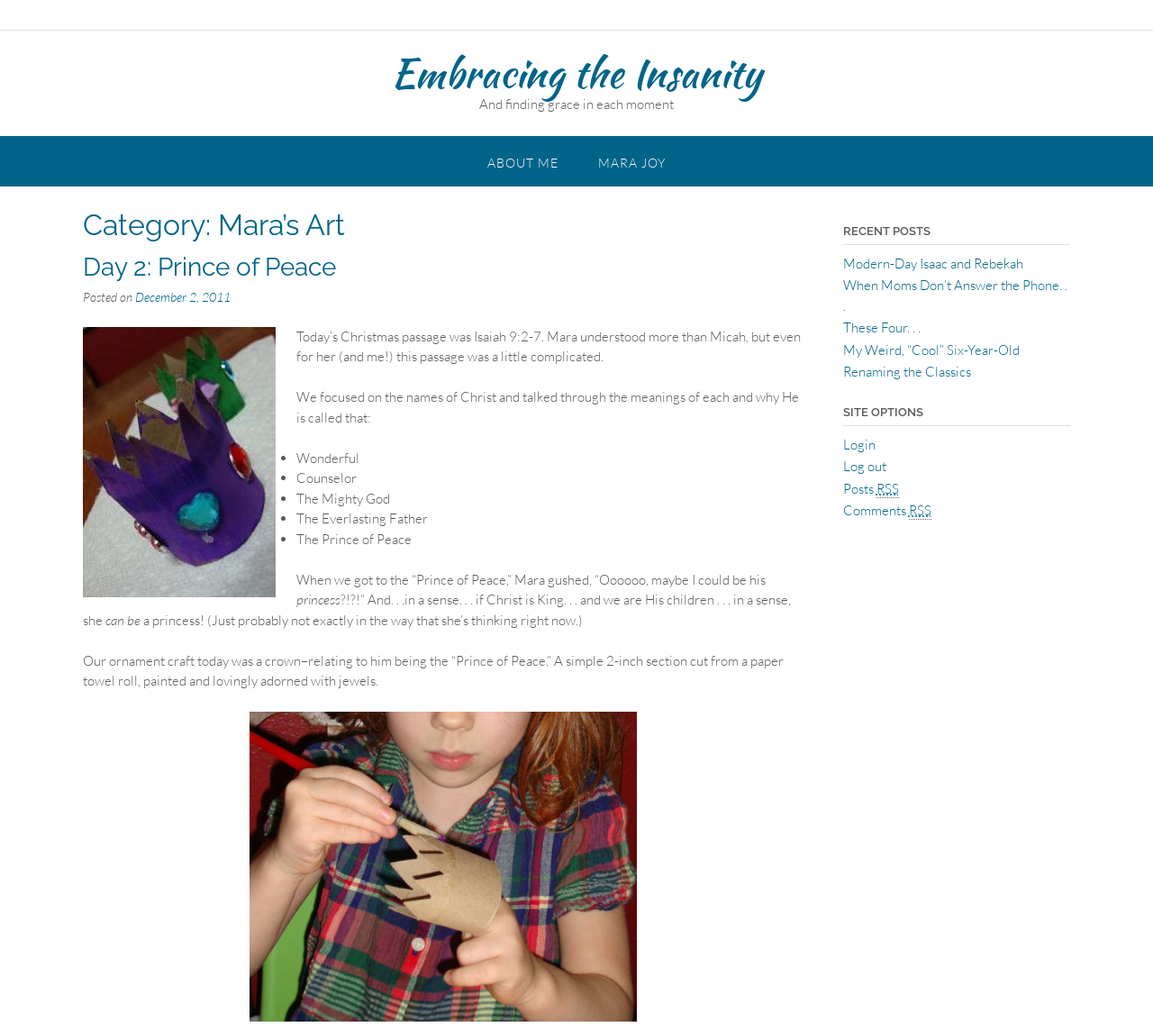What is the title of the recent post mentioned below 'RECENT POSTS'?
Please use the image to deliver a detailed and complete answer.

The title of the recent post mentioned below 'RECENT POSTS' can be found in the link element that says 'Modern-Day Isaac and Rebekah' which is a sub-element of the navigation element 'Recent Posts'.